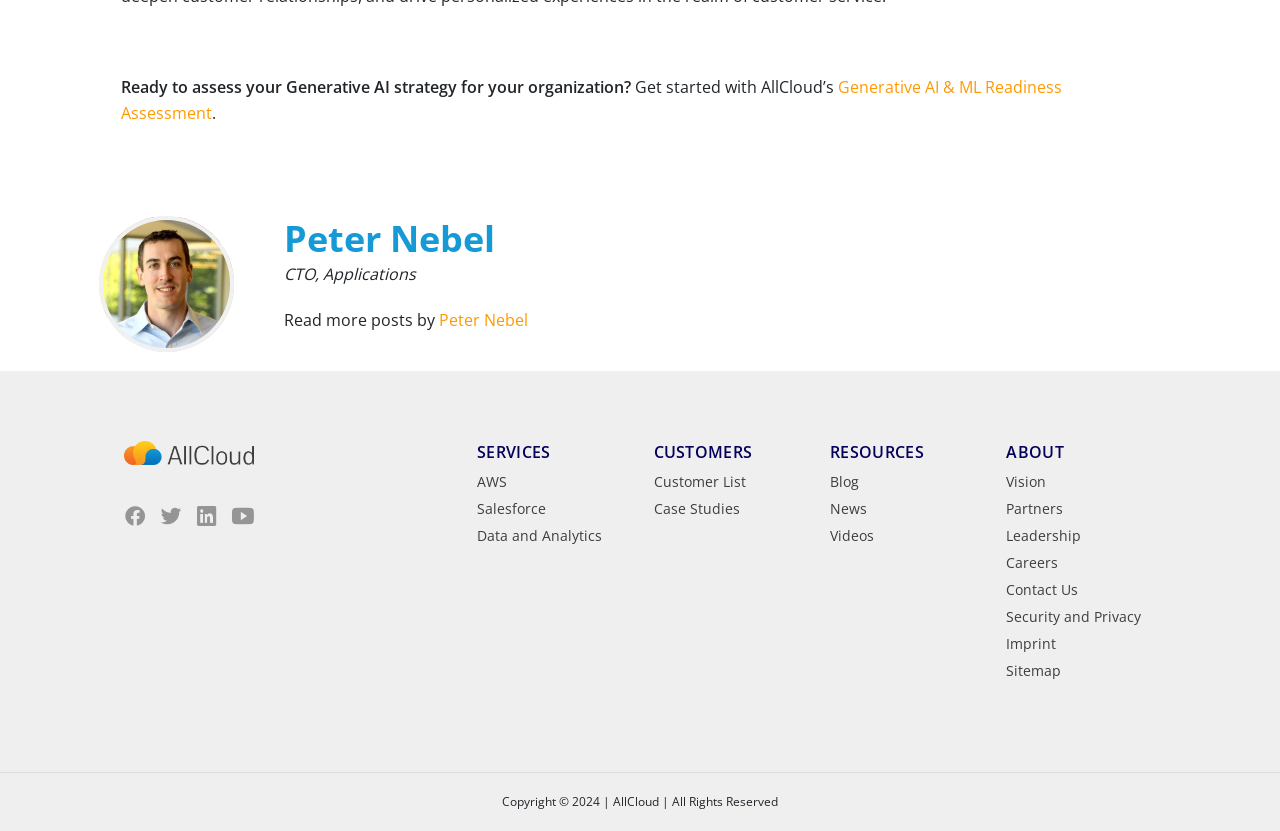Provide the bounding box coordinates of the HTML element this sentence describes: "Customer List".

[0.511, 0.568, 0.582, 0.591]